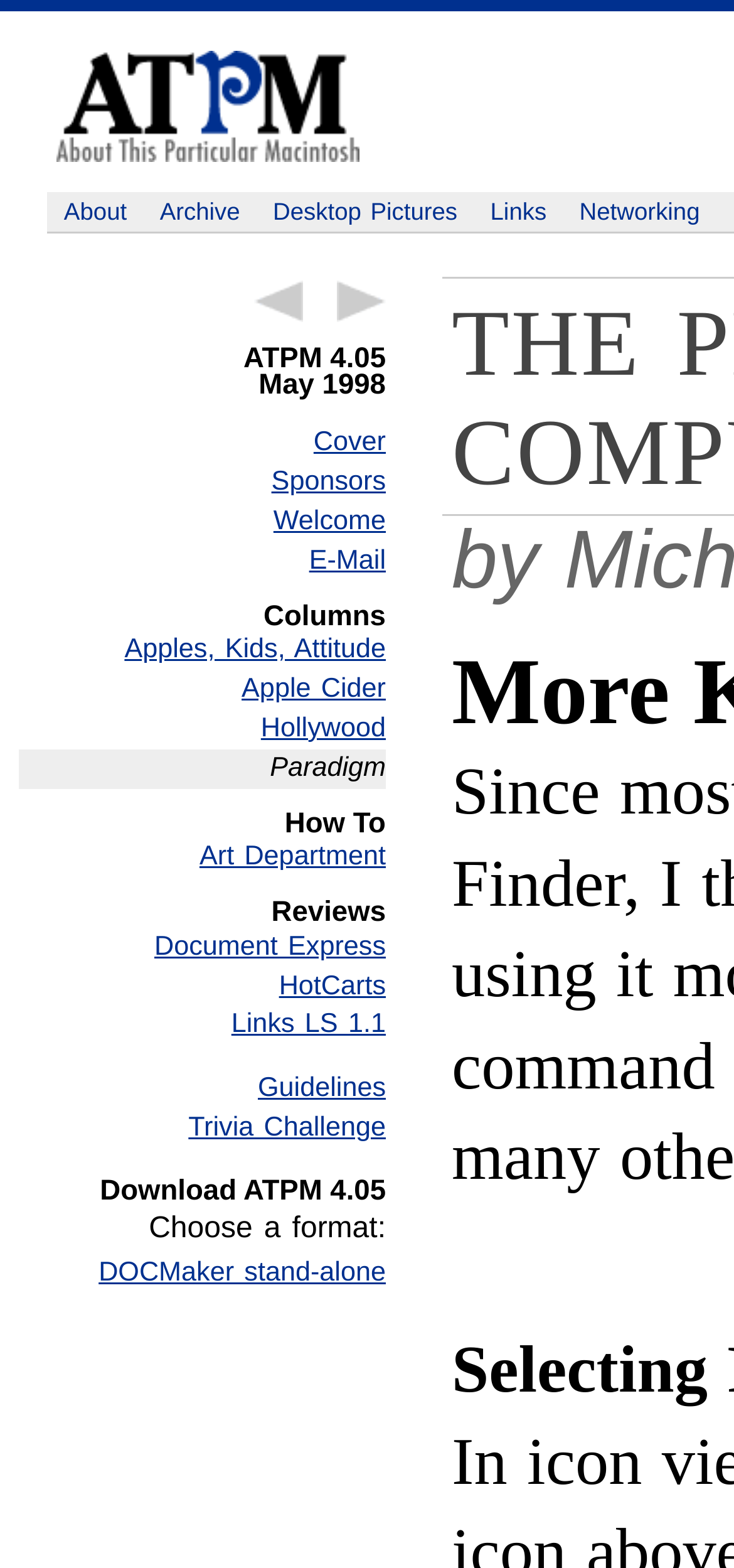What is the previous article in the sequence?
Answer the question using a single word or phrase, according to the image.

← Previous Article